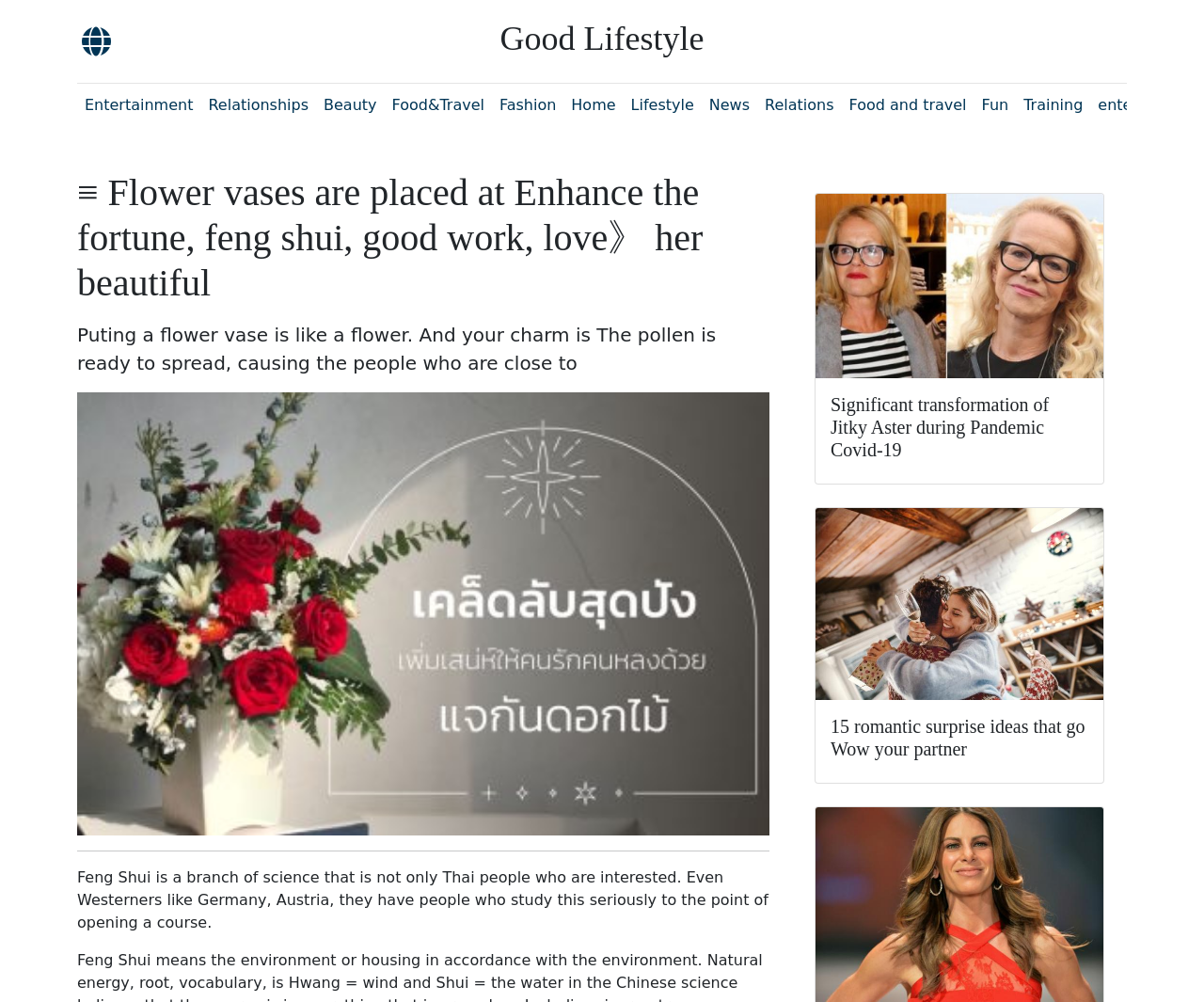Using a single word or phrase, answer the following question: 
What is the topic of the article on the right side?

Jitky Aster